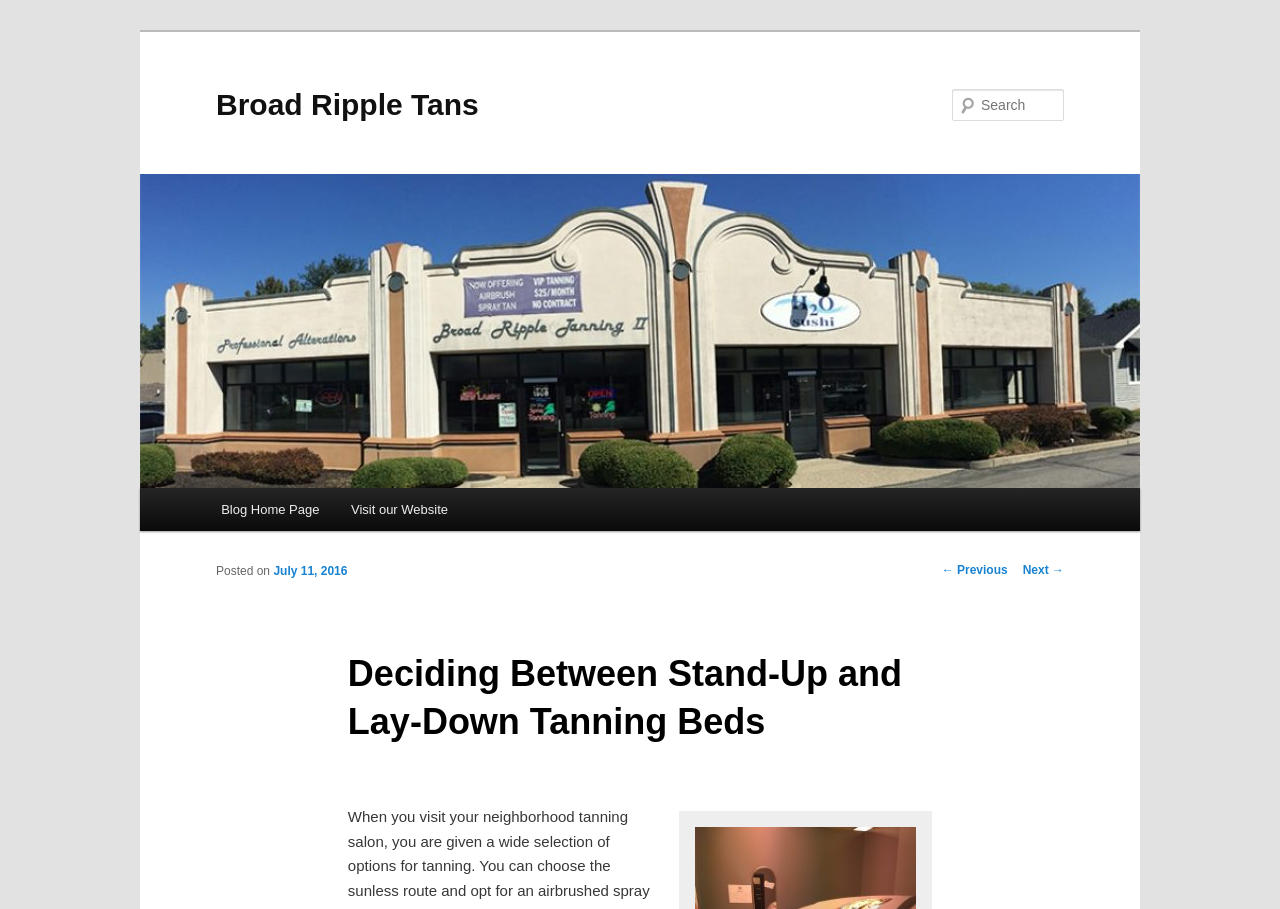Identify and provide the text of the main header on the webpage.

Broad Ripple Tans